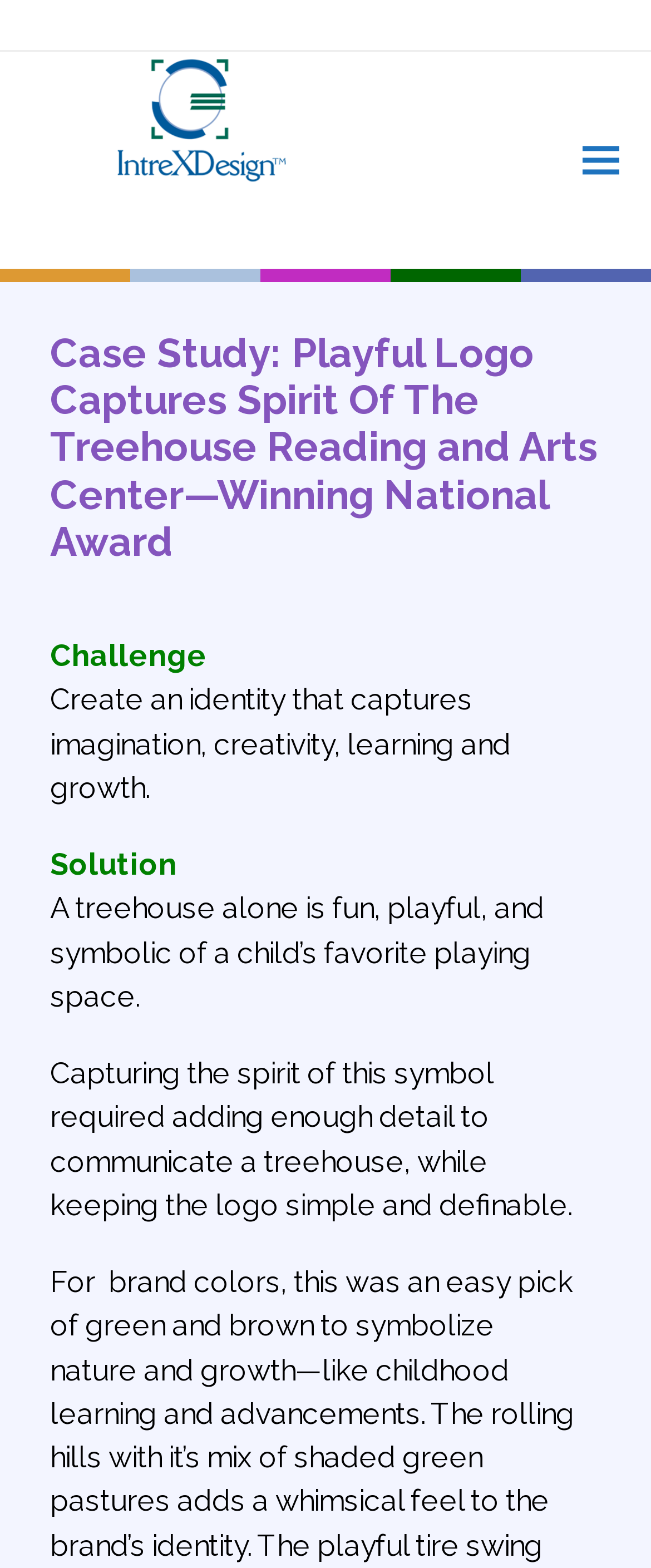Answer the following inquiry with a single word or phrase:
What is the award won by the logo?

National Award